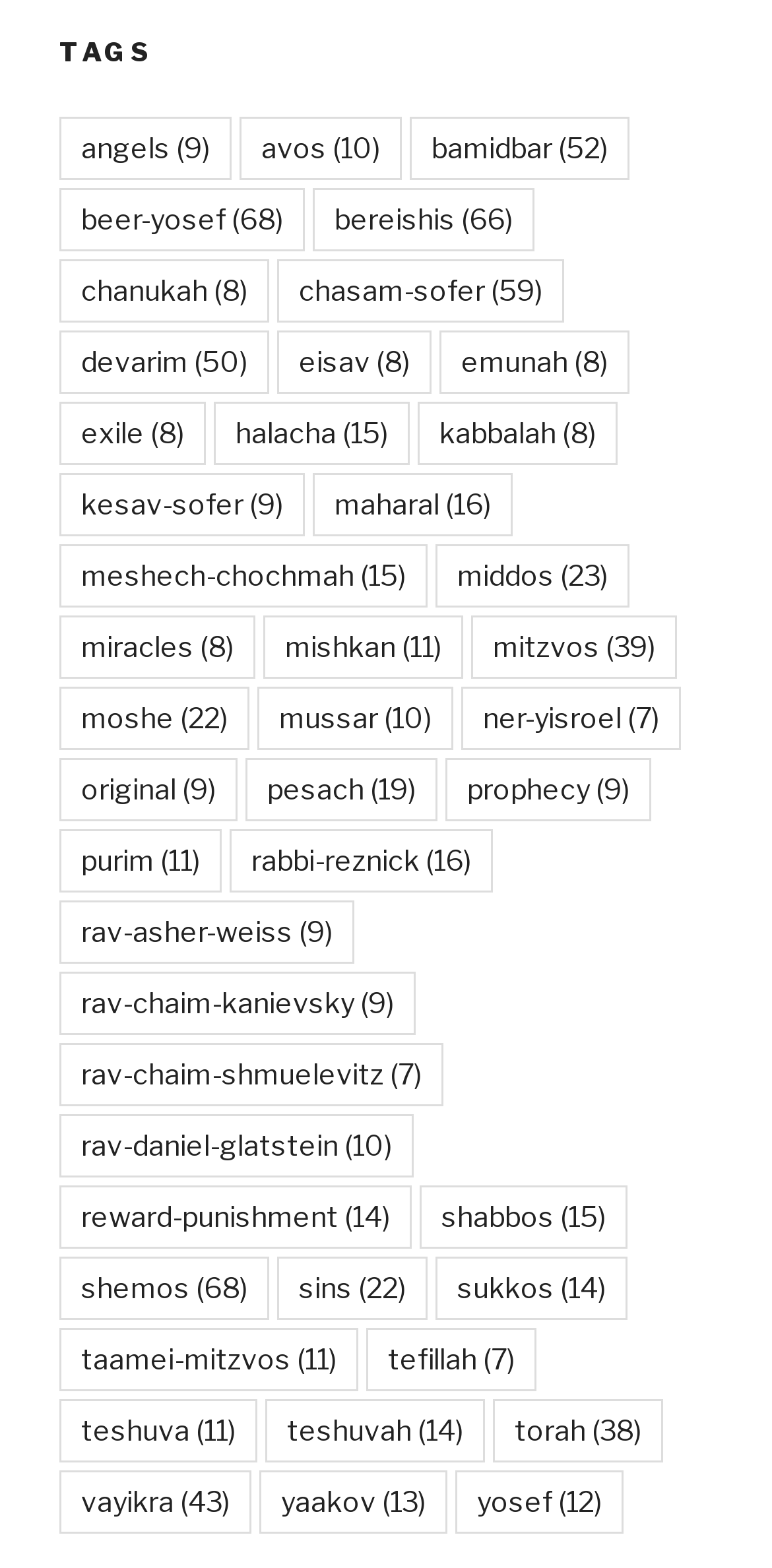Determine the bounding box coordinates of the region to click in order to accomplish the following instruction: "Toggle navigation". Provide the coordinates as four float numbers between 0 and 1, specifically [left, top, right, bottom].

None